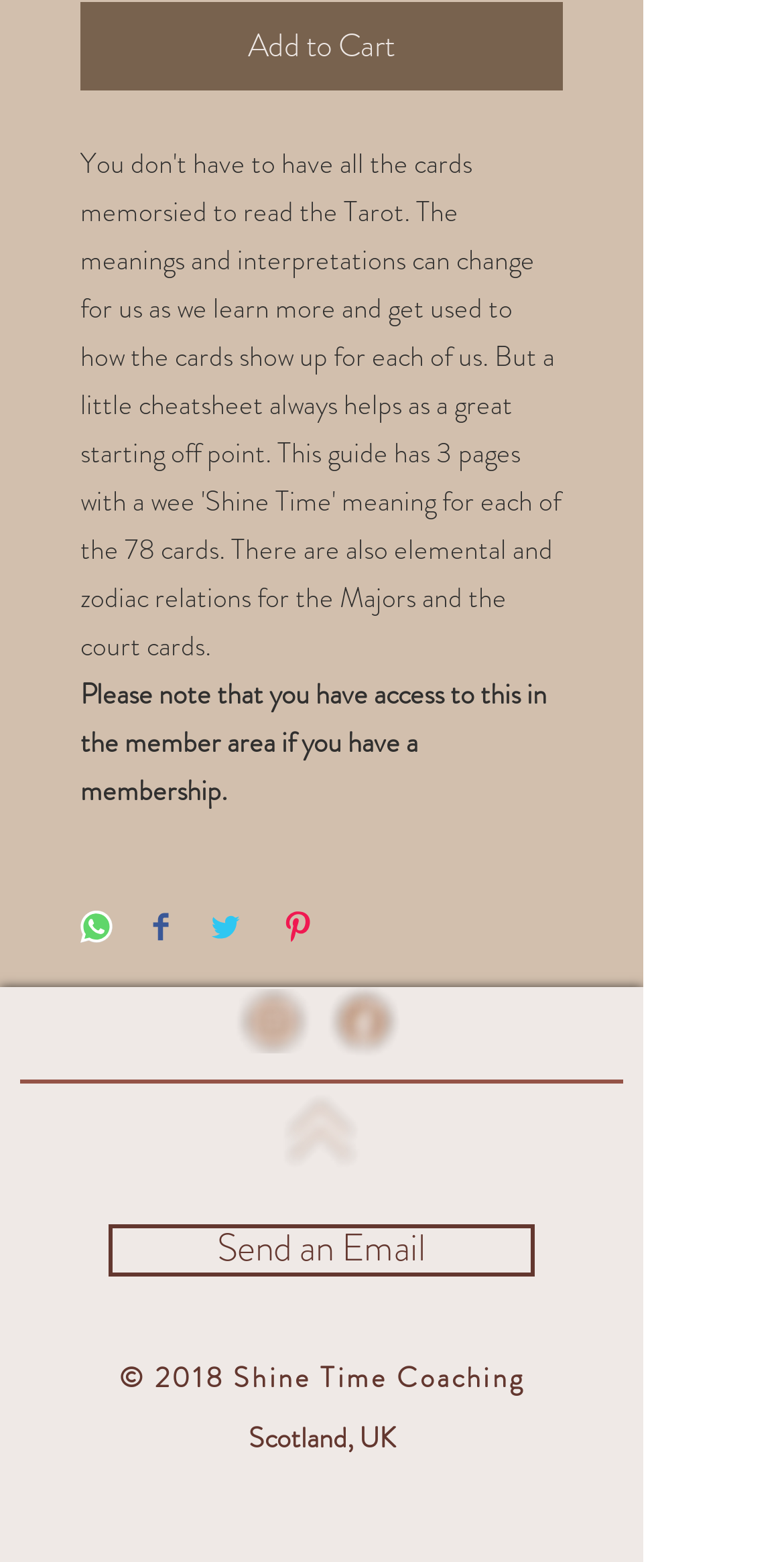How many social media sharing buttons are there?
From the screenshot, provide a brief answer in one word or phrase.

4